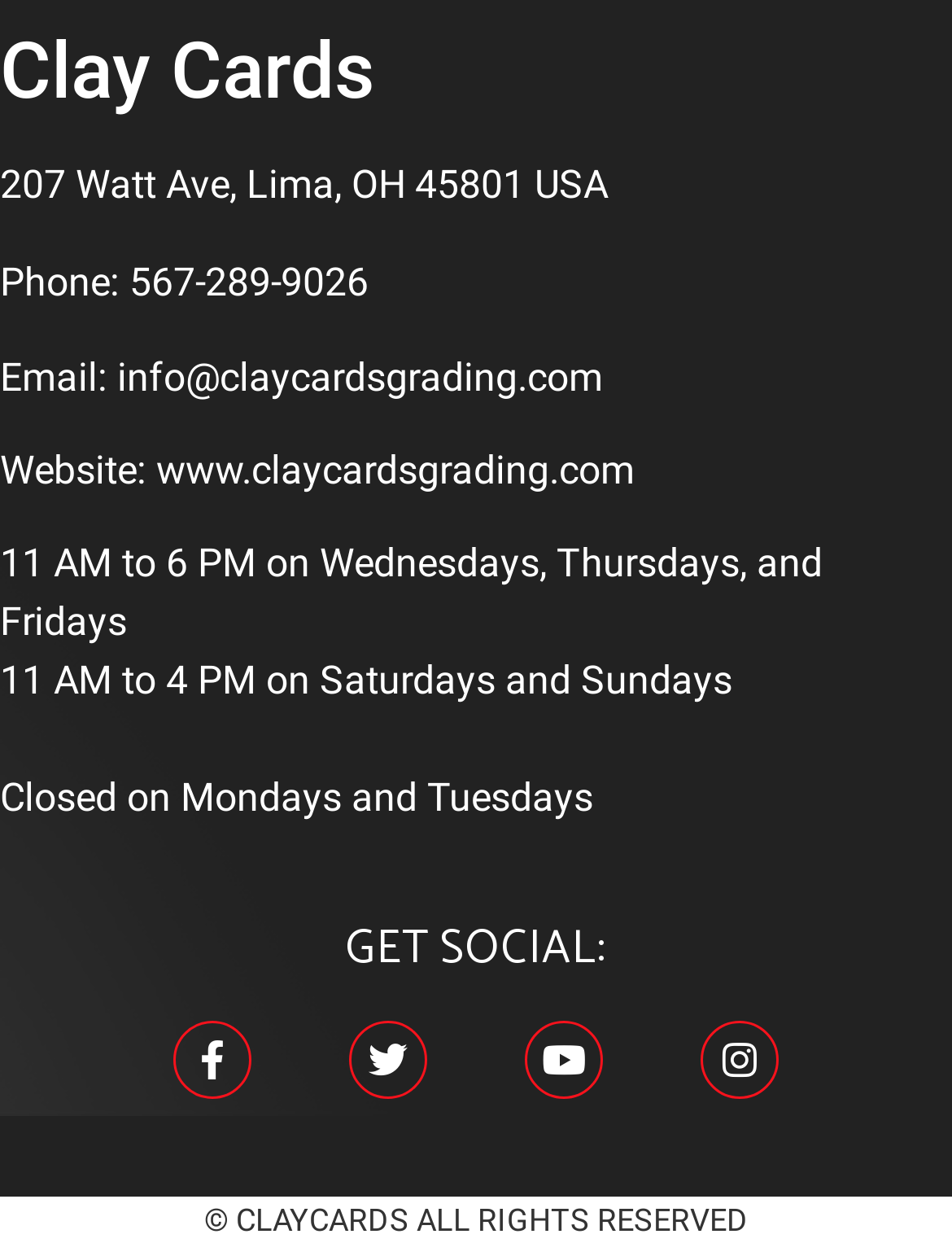Please provide a brief answer to the following inquiry using a single word or phrase:
What is the address of Clay Cards?

207 Watt Ave, Lima, OH 45801 USA